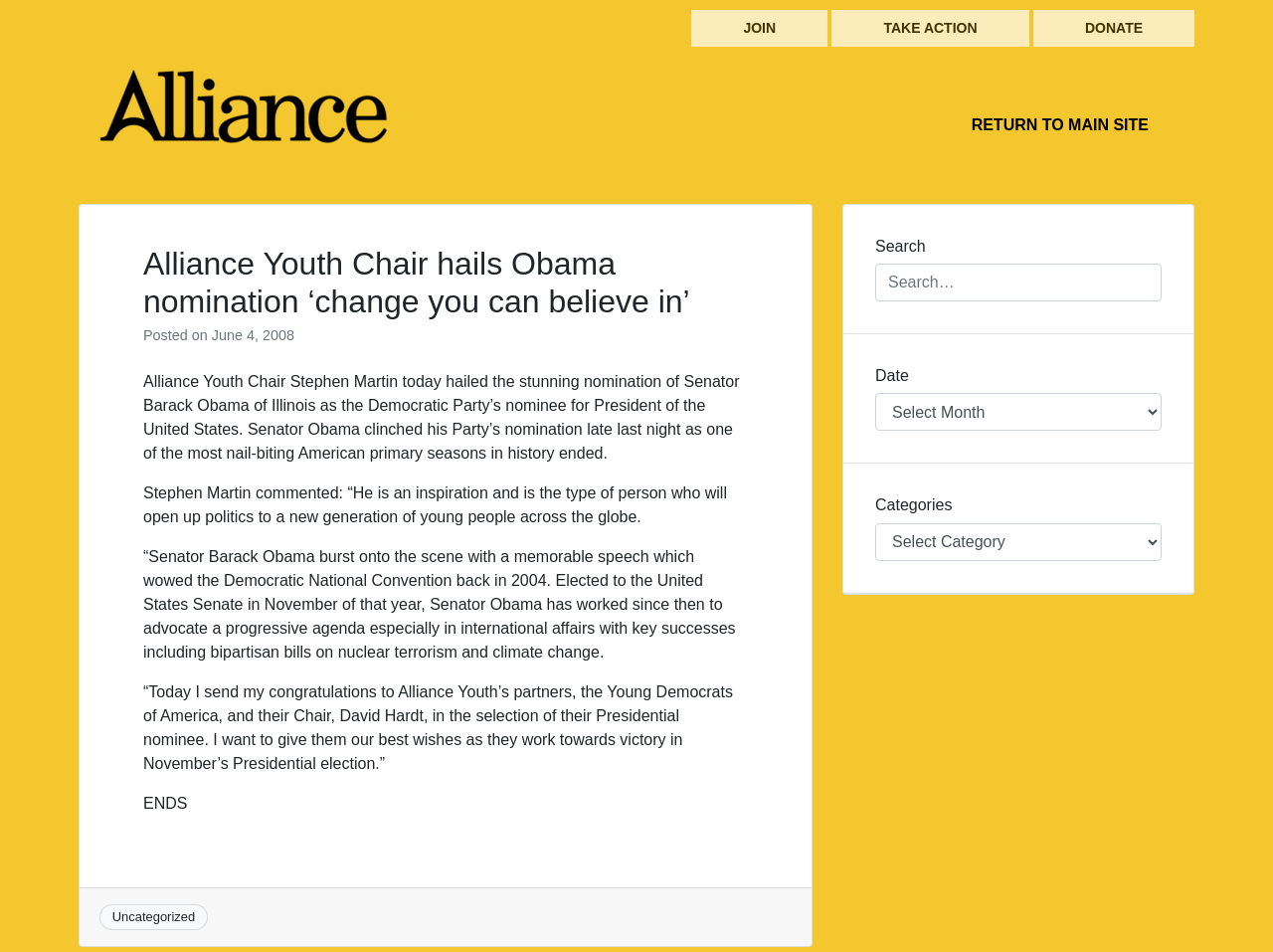What is the category of the article?
Look at the image and construct a detailed response to the question.

The category of the article can be found in the footer section of the webpage, where it is mentioned as 'Uncategorized'.